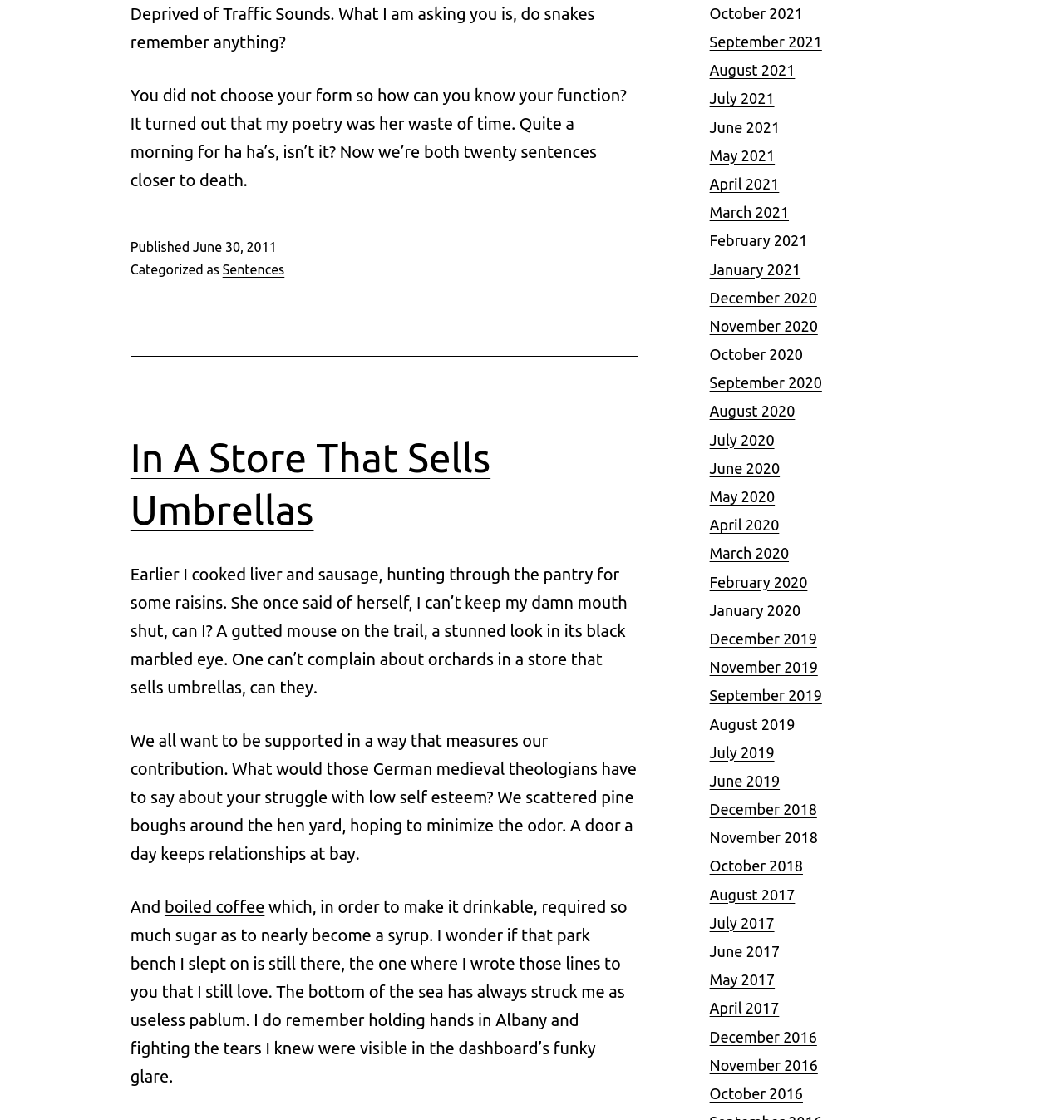Please identify the bounding box coordinates of the element's region that should be clicked to execute the following instruction: "Read the poem titled In A Store That Sells Umbrellas". The bounding box coordinates must be four float numbers between 0 and 1, i.e., [left, top, right, bottom].

[0.122, 0.386, 0.643, 0.478]